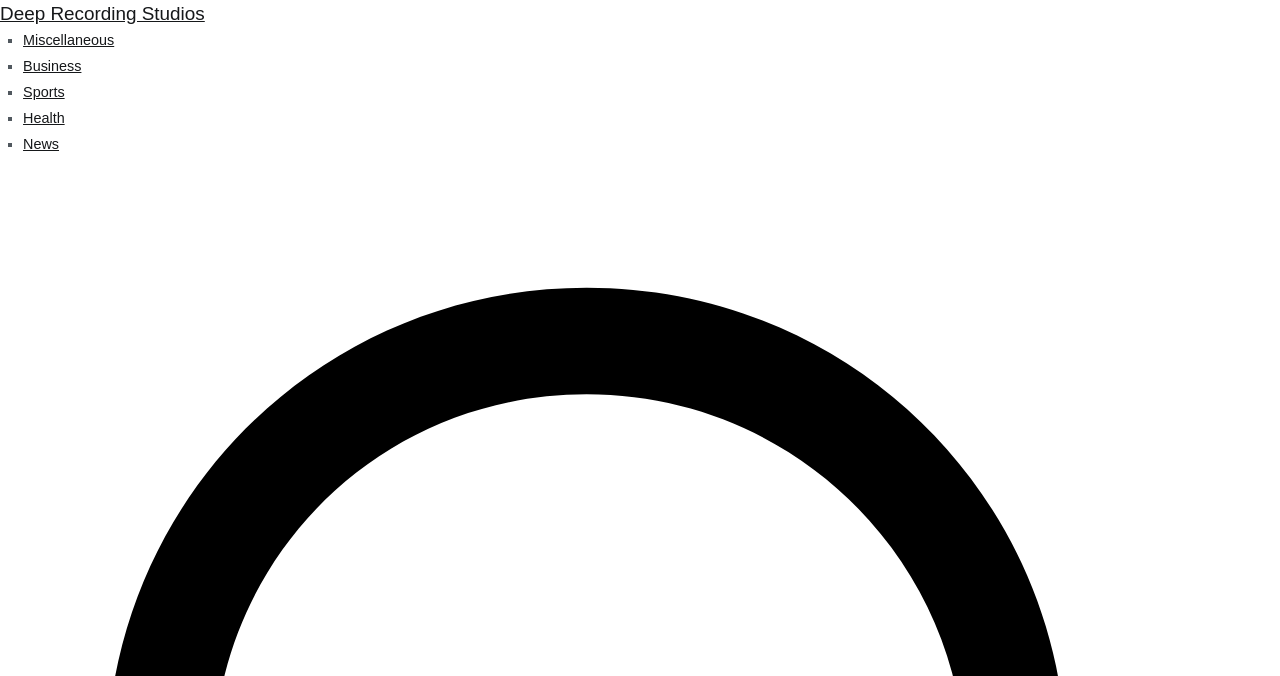What symbol is used as a list marker?
Please respond to the question with a detailed and thorough explanation.

I found that the list marker elements have the OCR text '■', which is used to mark the categories listed on the webpage.